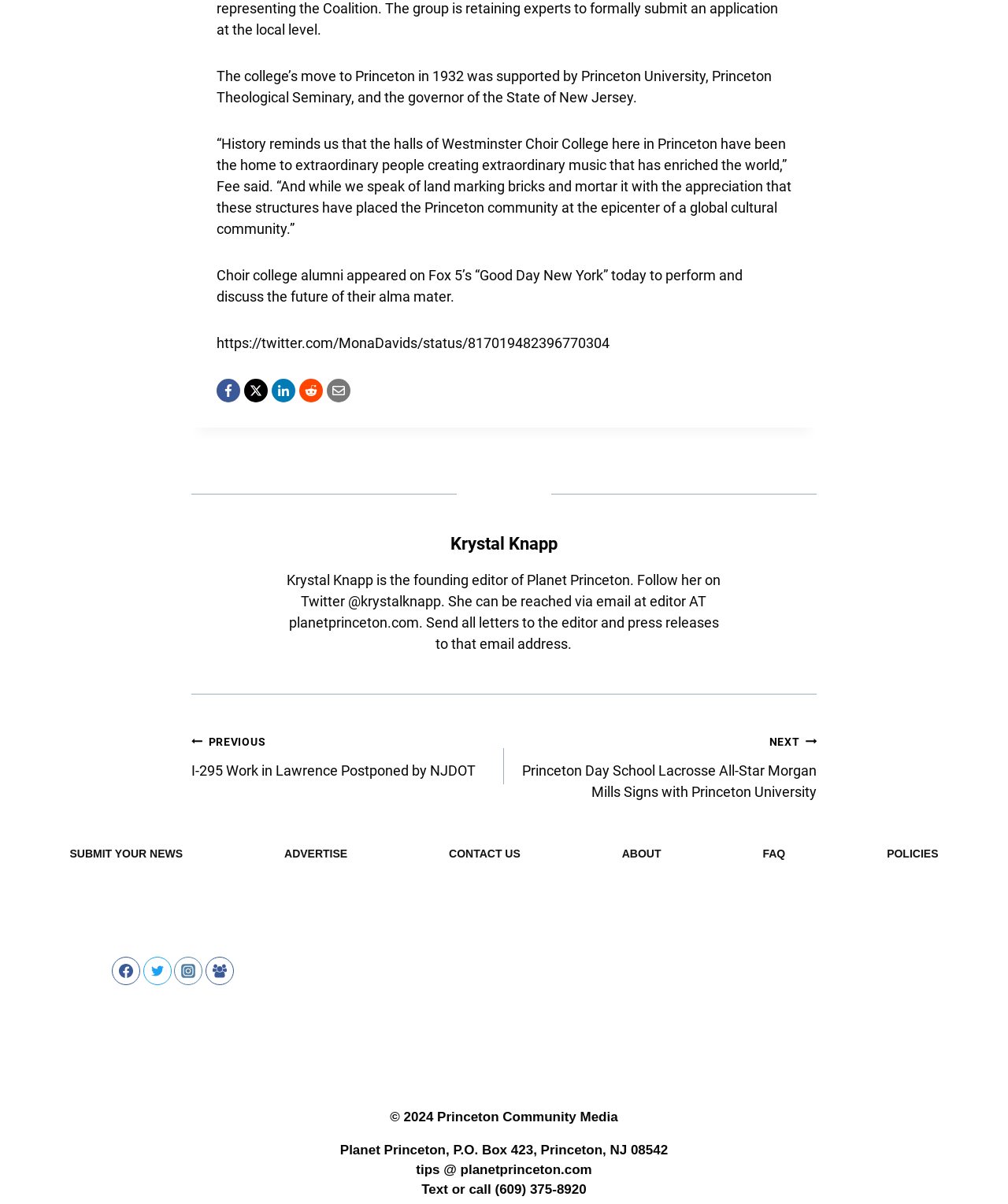Using the provided element description: "Instagram", determine the bounding box coordinates of the corresponding UI element in the screenshot.

[0.173, 0.794, 0.201, 0.818]